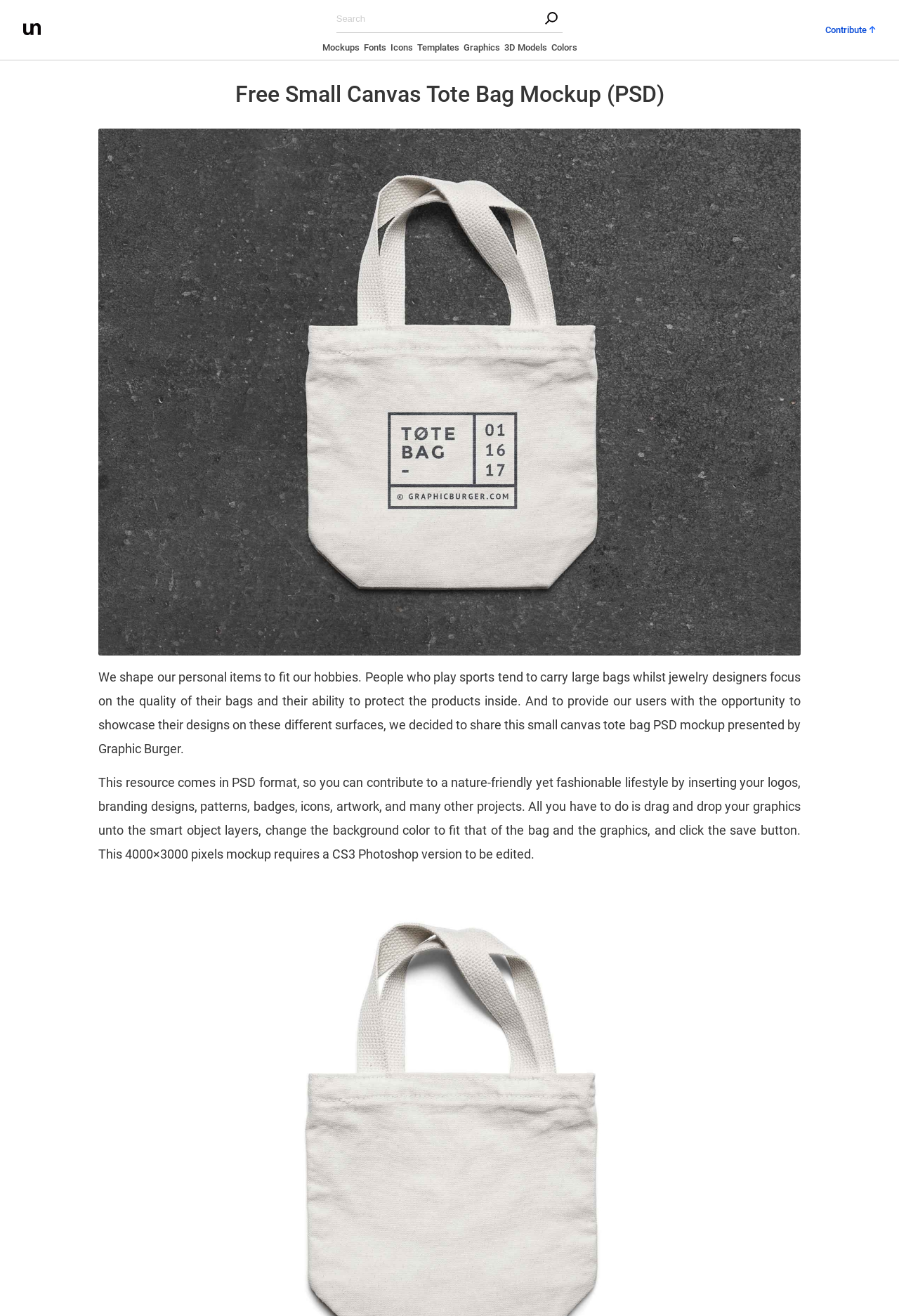Using the details in the image, give a detailed response to the question below:
What is the size of the mockup in pixels?

The size of the mockup in pixels is 4000x3000, as mentioned in the StaticText element with the description 'This 4000×3000 pixels mockup requires a CS3 Photoshop version to be edited'.